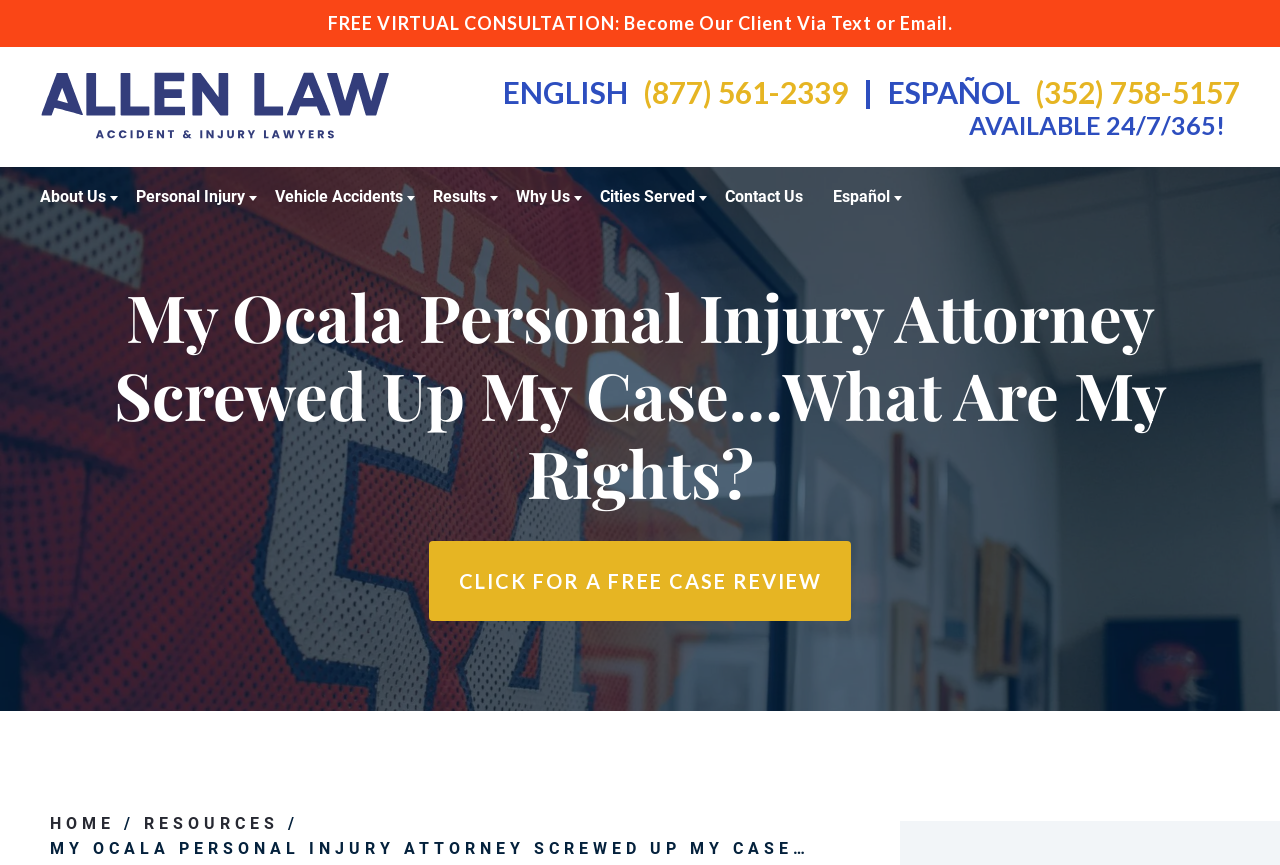What is the call-to-action on the webpage?
Refer to the image and answer the question using a single word or phrase.

CLICK FOR A FREE CASE REVIEW